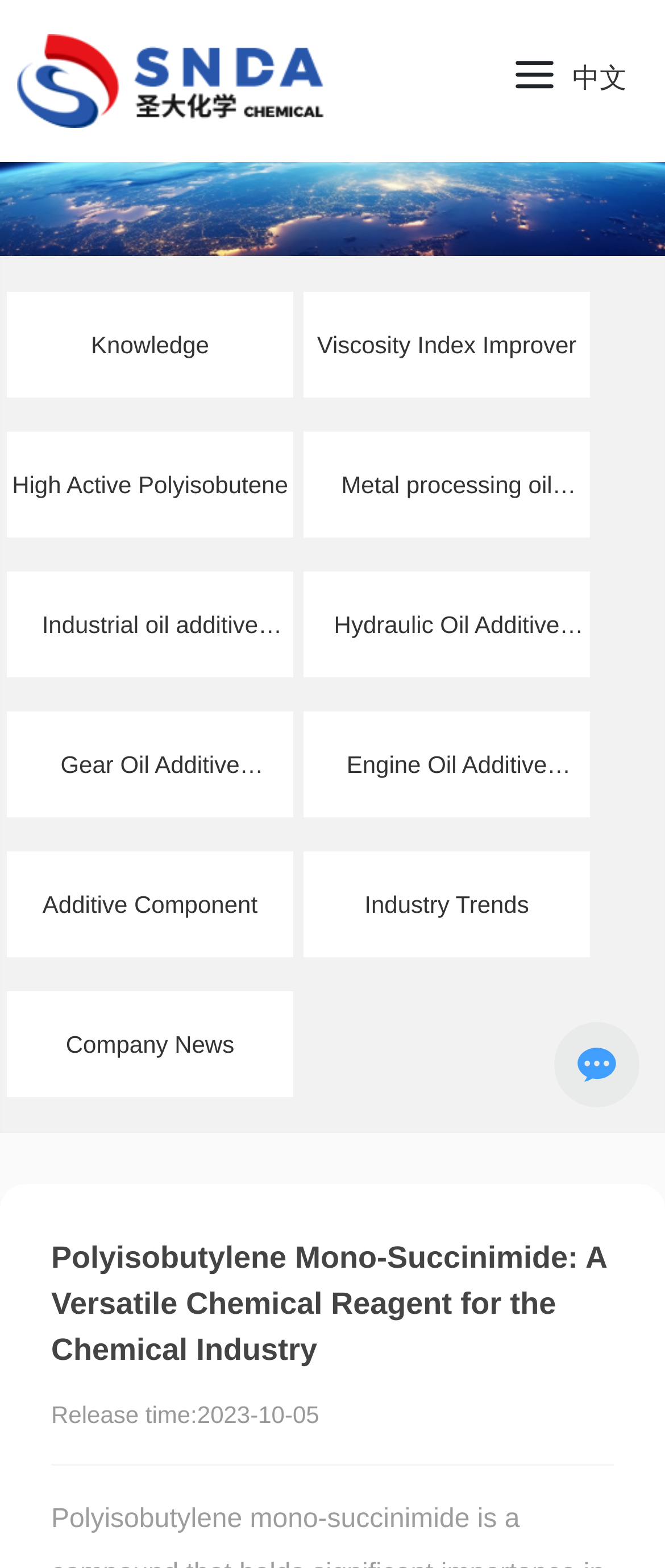Identify the bounding box coordinates for the UI element described as follows: Viscosity Index Improver. Use the format (top-left x, top-left y, bottom-right x, bottom-right y) and ensure all values are floating point numbers between 0 and 1.

[0.456, 0.186, 0.887, 0.253]